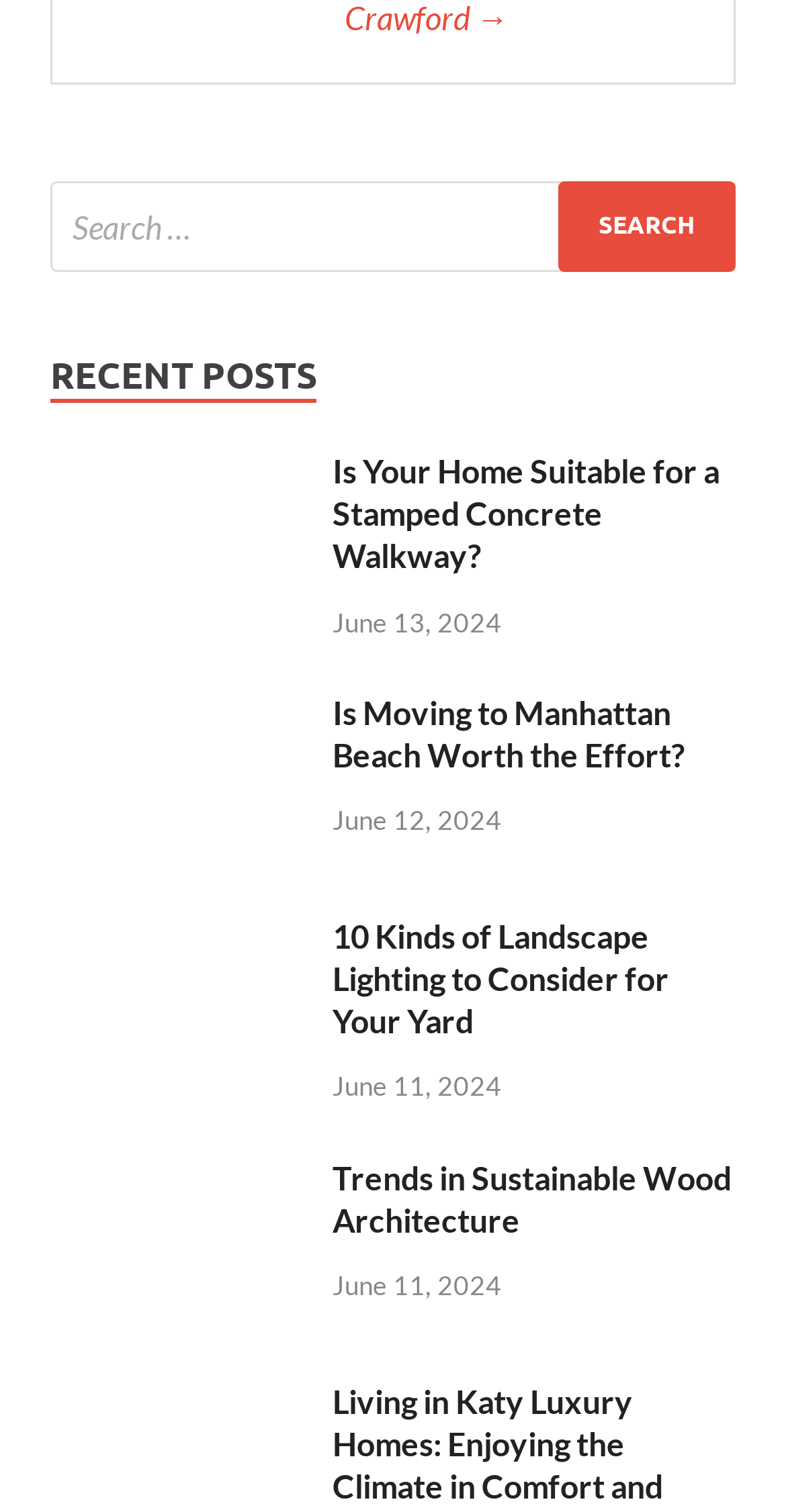Please use the details from the image to answer the following question comprehensively:
What is the purpose of the search box?

The search box is located at the top of the webpage with a label 'Search for:' and a button 'Search'. This suggests that the search box is used to search for posts on the website.